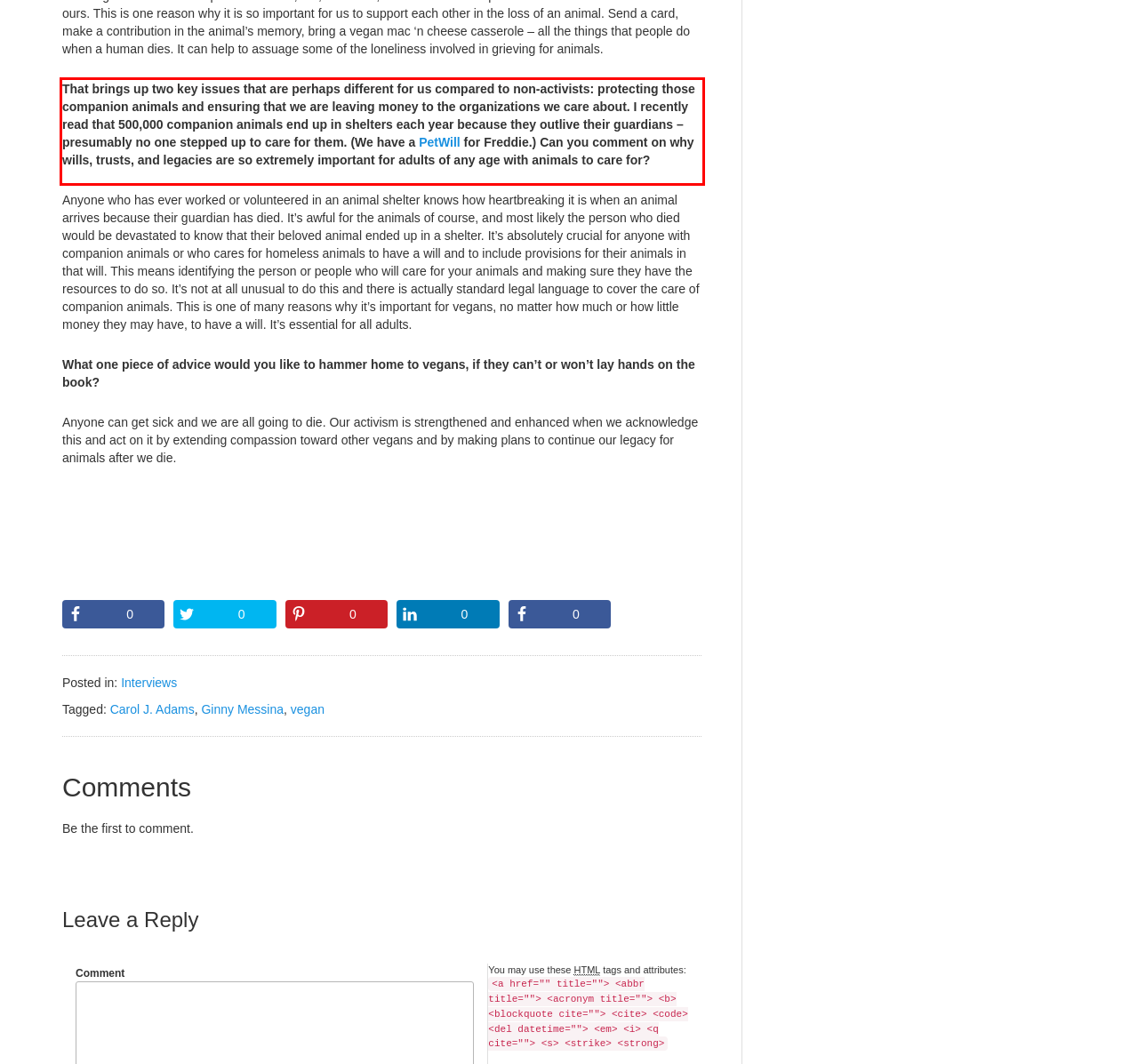Given a screenshot of a webpage containing a red bounding box, perform OCR on the text within this red bounding box and provide the text content.

That brings up two key issues that are perhaps different for us compared to non-activists: protecting those companion animals and ensuring that we are leaving money to the organizations we care about. I recently read that 500,000 companion animals end up in shelters each year because they outlive their guardians – presumably no one stepped up to care for them. (We have a PetWill for Freddie.) Can you comment on why wills, trusts, and legacies are so extremely important for adults of any age with animals to care for?